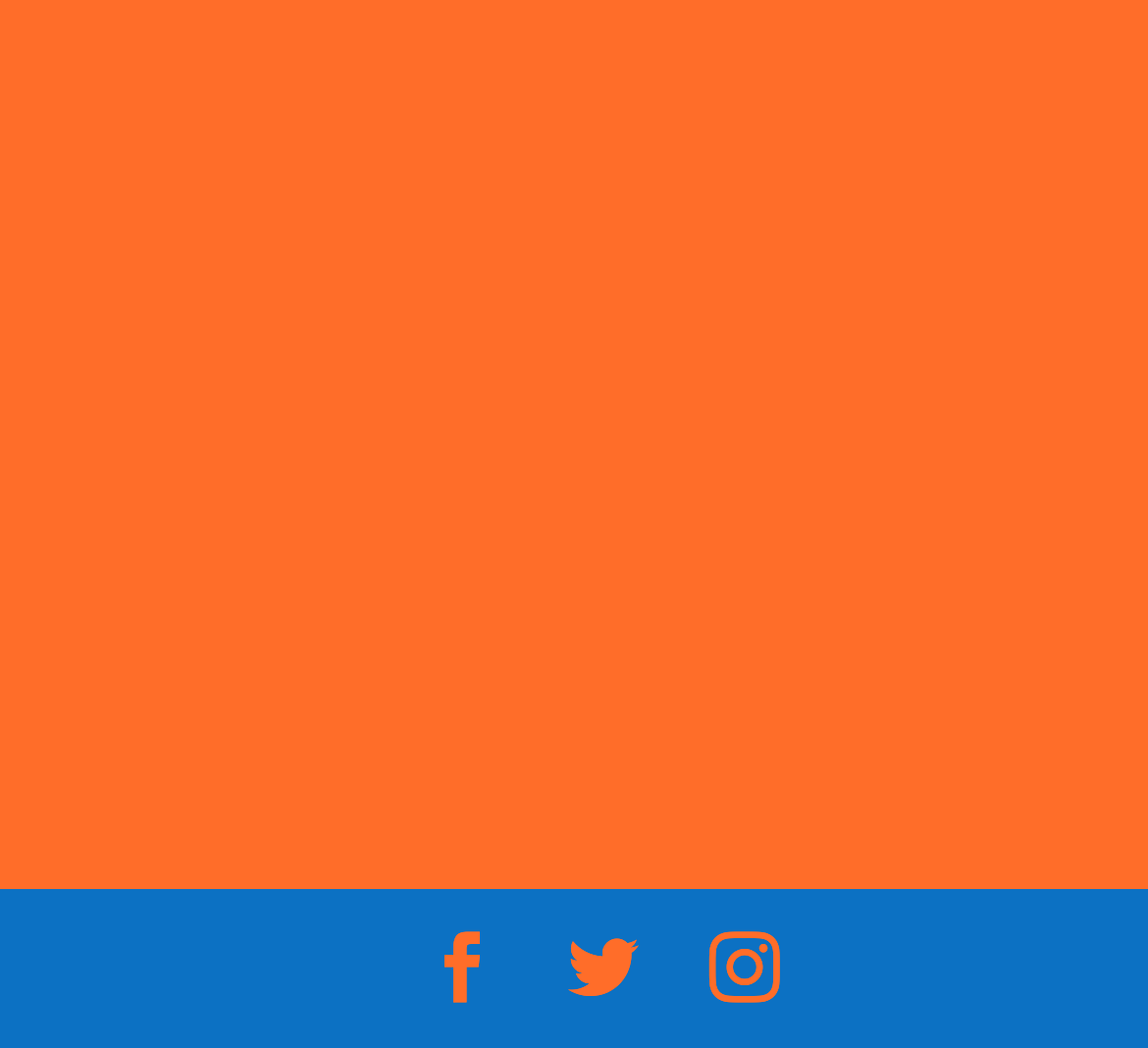Given the description of a UI element: "Dough", identify the bounding box coordinates of the matching element in the webpage screenshot.

None